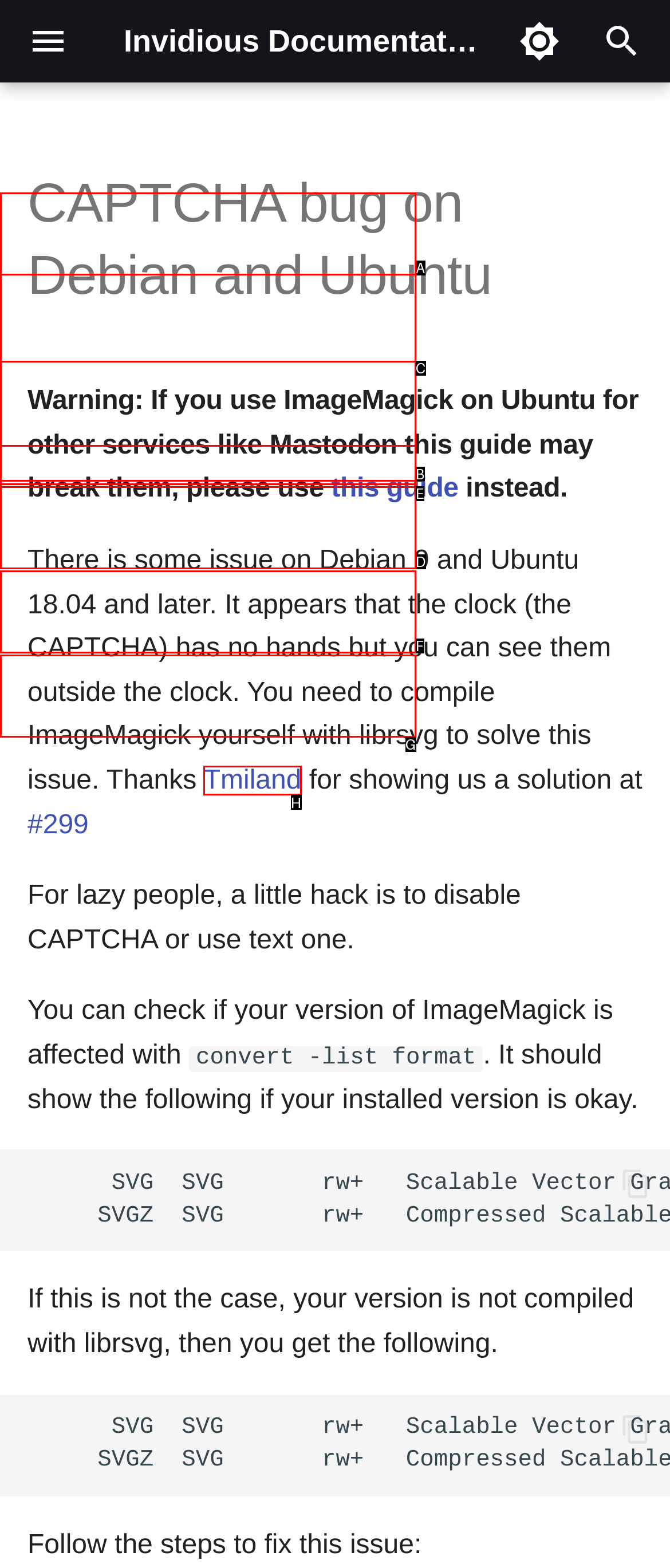Find the option that matches this description: uMatrix setup
Provide the matching option's letter directly.

G